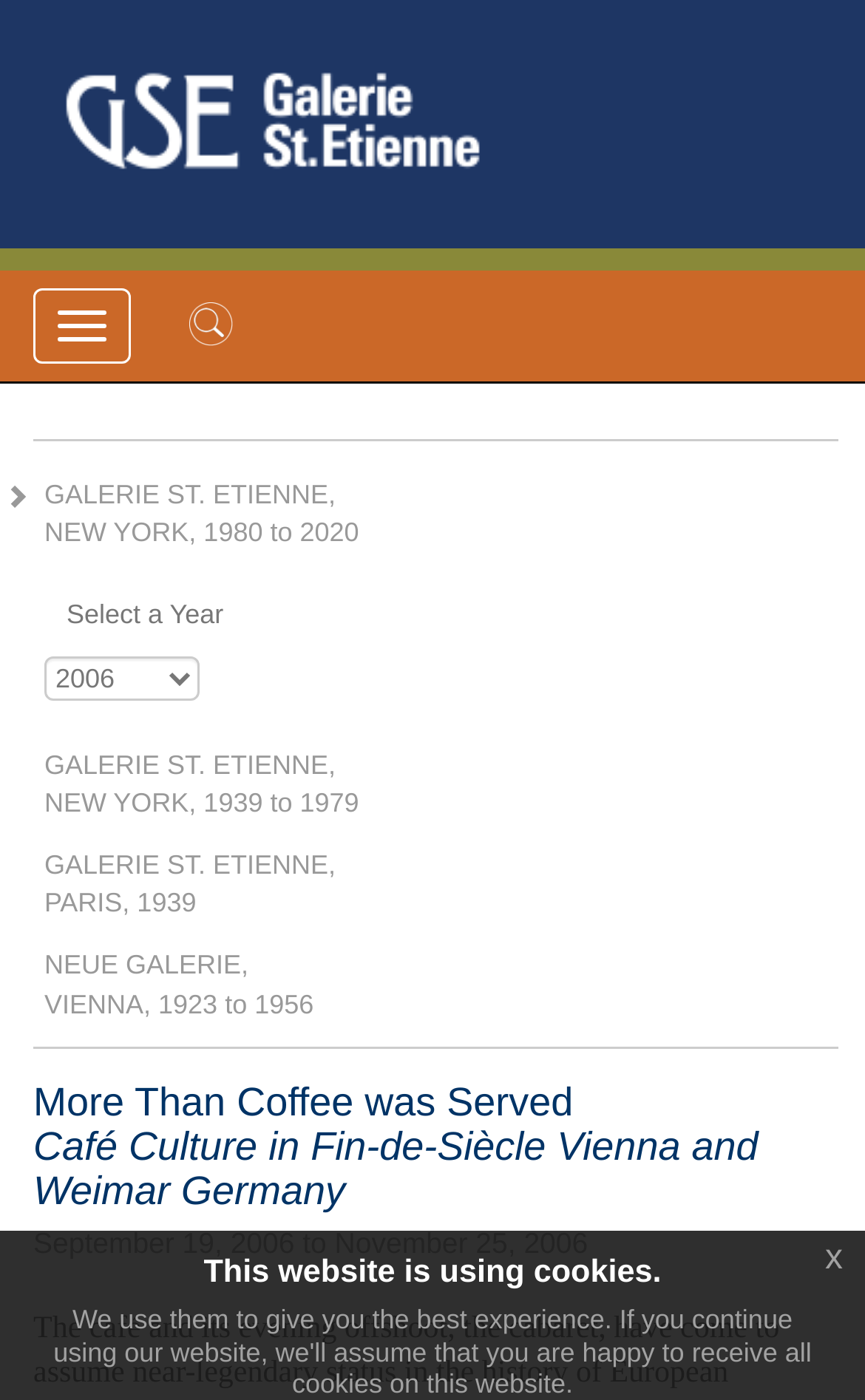What is the duration of the exhibition?
Deliver a detailed and extensive answer to the question.

The duration of the exhibition is from September 19, 2006 to November 25, 2006, as indicated by the static text 'September 19, 2006 to November 25, 2006'.